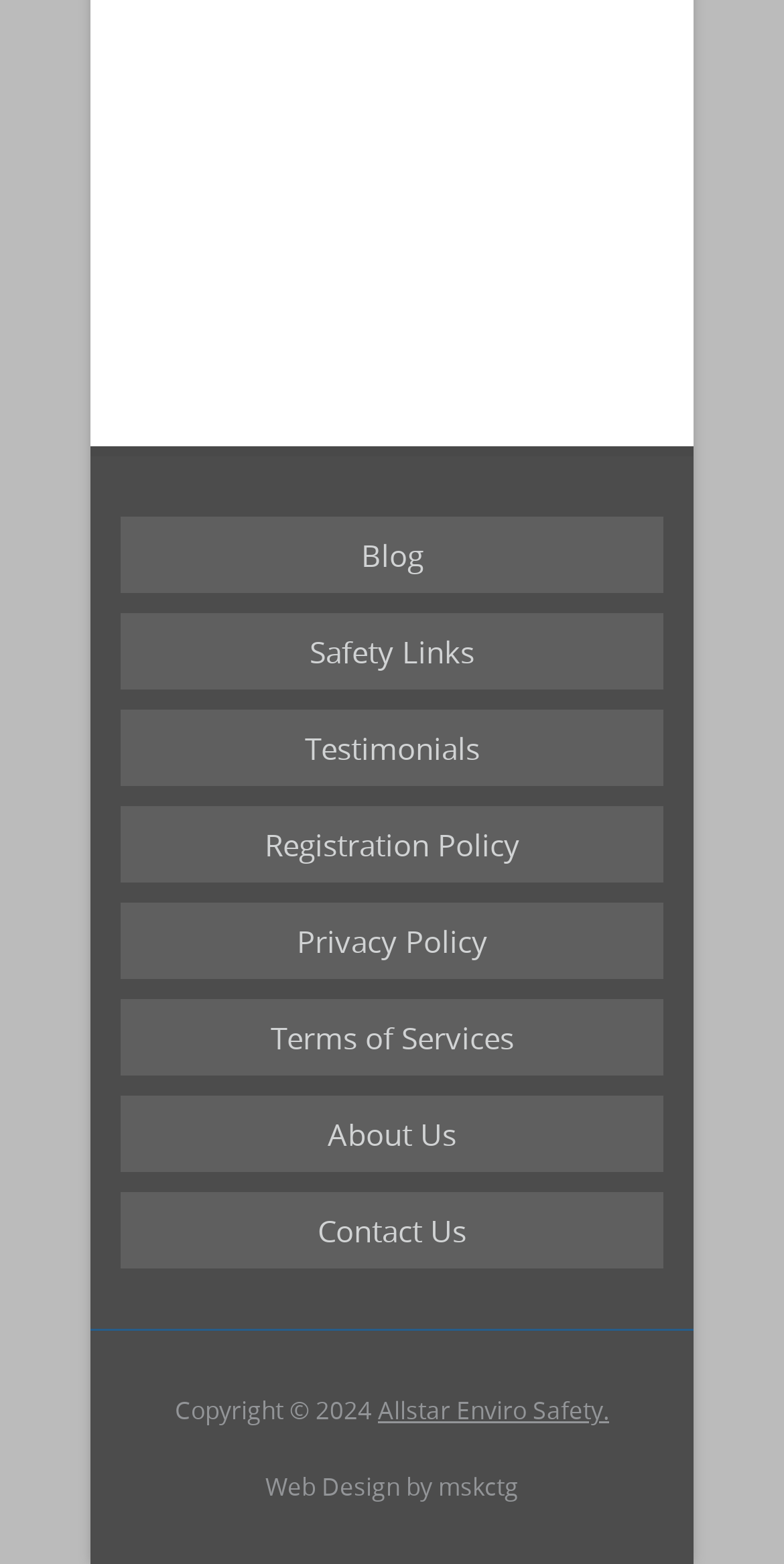Highlight the bounding box coordinates of the element you need to click to perform the following instruction: "read about us."

[0.154, 0.701, 0.846, 0.75]